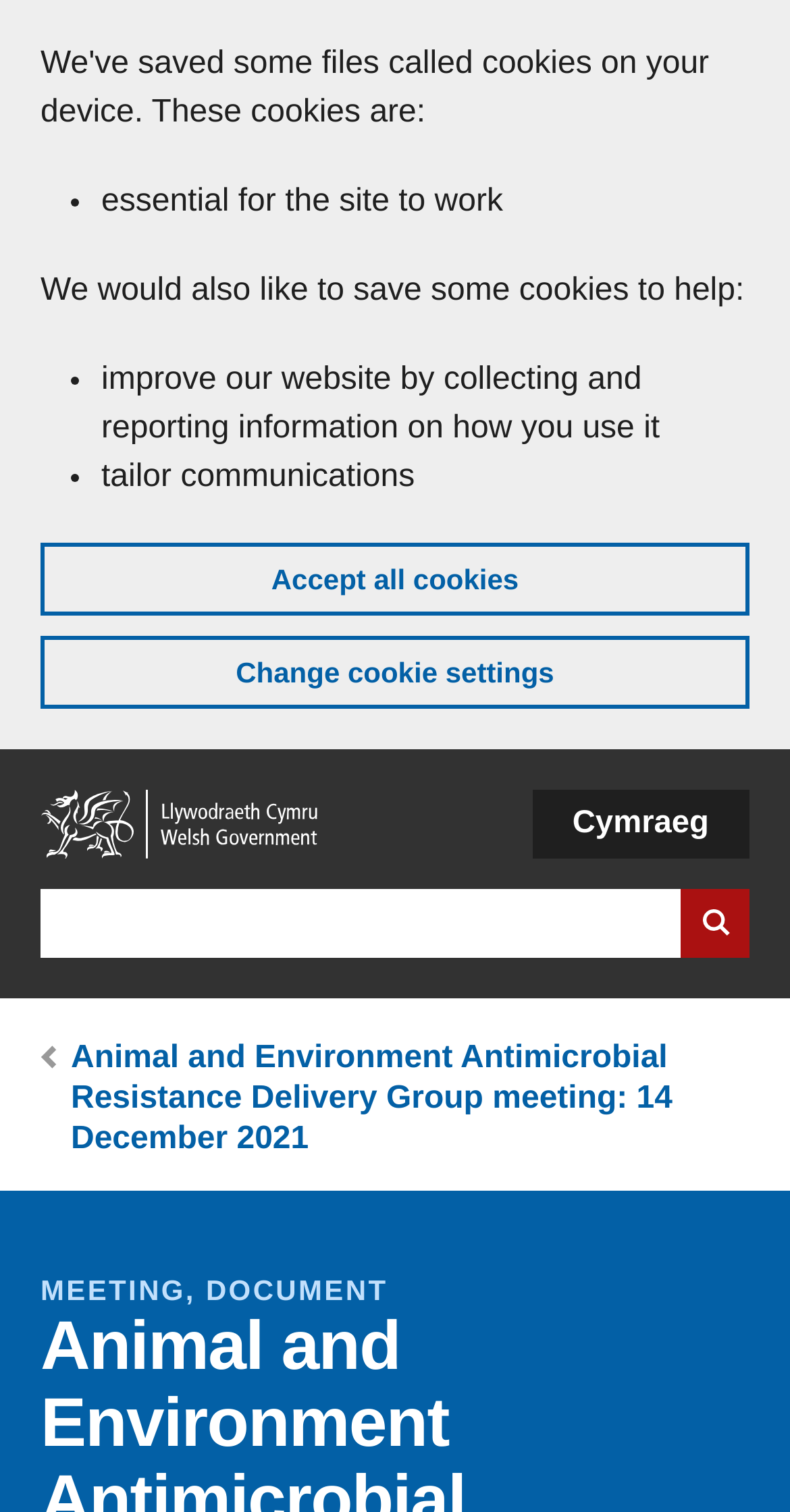Explain the contents of the webpage comprehensively.

The webpage is about a meeting held online on 14 December 2021, specifically the Animal and Environment Antimicrobial Resistance Delivery Group meeting. 

At the top left of the page, there is a link to "Skip to main content". Below it, a banner spans the entire width of the page, informing users about cookies on the GOV.WALES website. This banner contains three bullet points, describing the essential cookies for the site to work, cookies to improve the website, and cookies to tailor communications. There are two buttons, "Accept all cookies" and "Change cookie settings", located below the bullet points.

On the top right, there are three navigation elements: a "Home" link, a search bar with a "Search website" button, and a "Language" navigation with a "Cymraeg" button.

Below the navigation elements, a breadcrumb trail is displayed, showing the current page's location. The trail starts with "You are here:" and includes a link to the meeting page, labeled "Animal and Environment Antimicrobial Resistance Delivery Group meeting: 14 December 2021". This link is accompanied by a description, "MEETING, DOCUMENT".